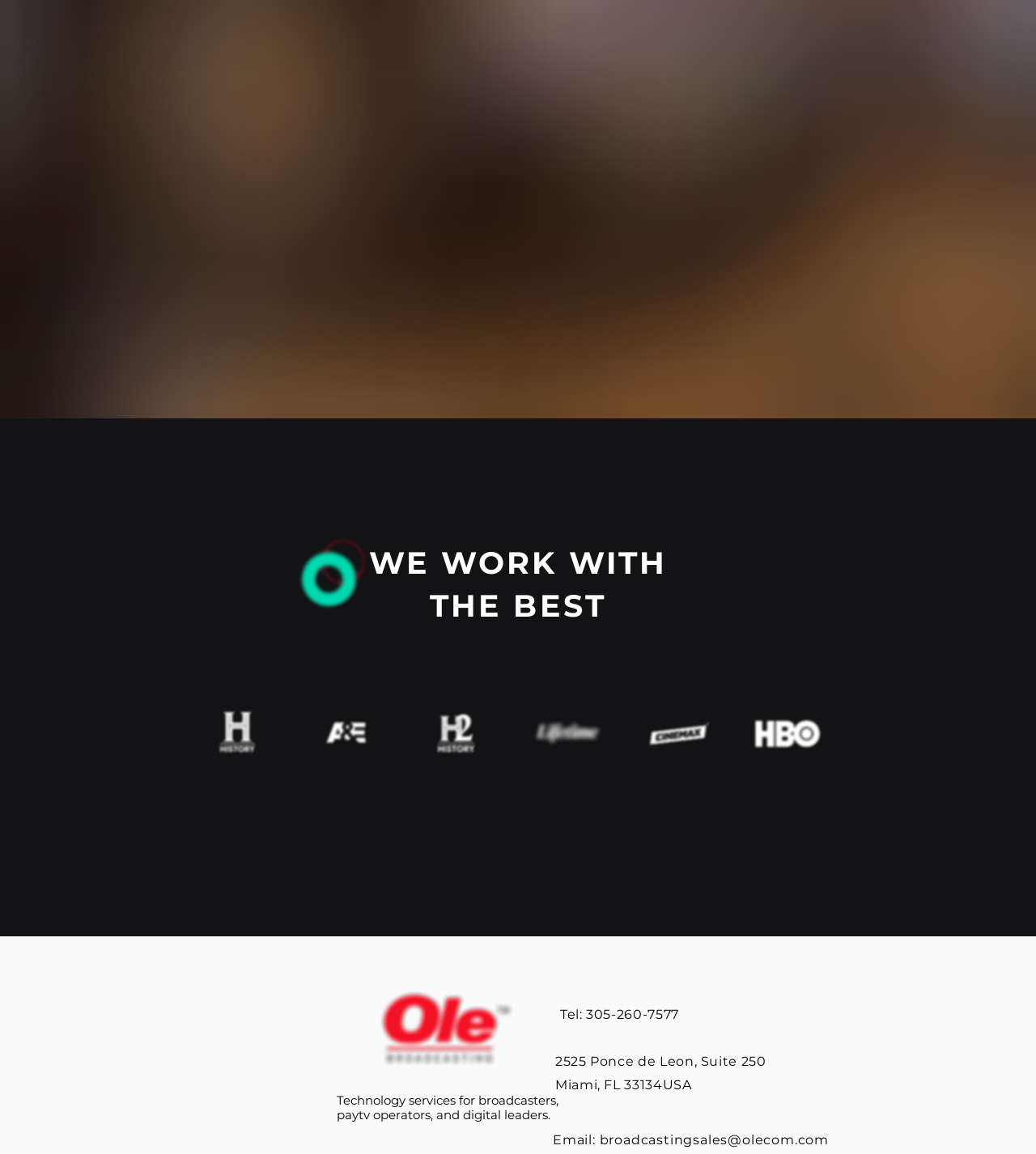Please find the bounding box coordinates of the clickable region needed to complete the following instruction: "Play forward the slider gallery". The bounding box coordinates must consist of four float numbers between 0 and 1, i.e., [left, top, right, bottom].

[0.768, 0.61, 0.807, 0.661]